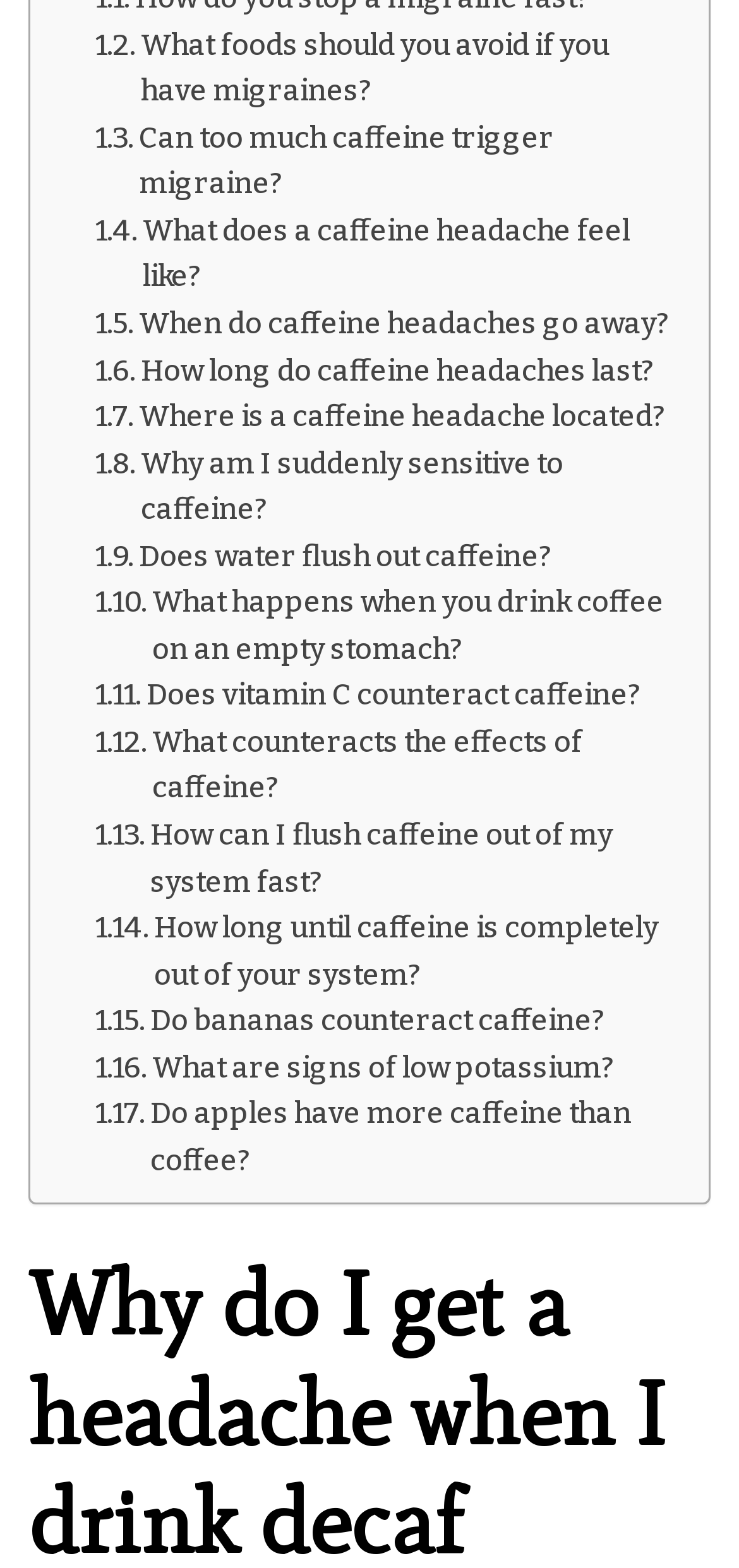Locate the bounding box coordinates of the element you need to click to accomplish the task described by this instruction: "Discover why you may be suddenly sensitive to caffeine".

[0.129, 0.281, 0.908, 0.34]